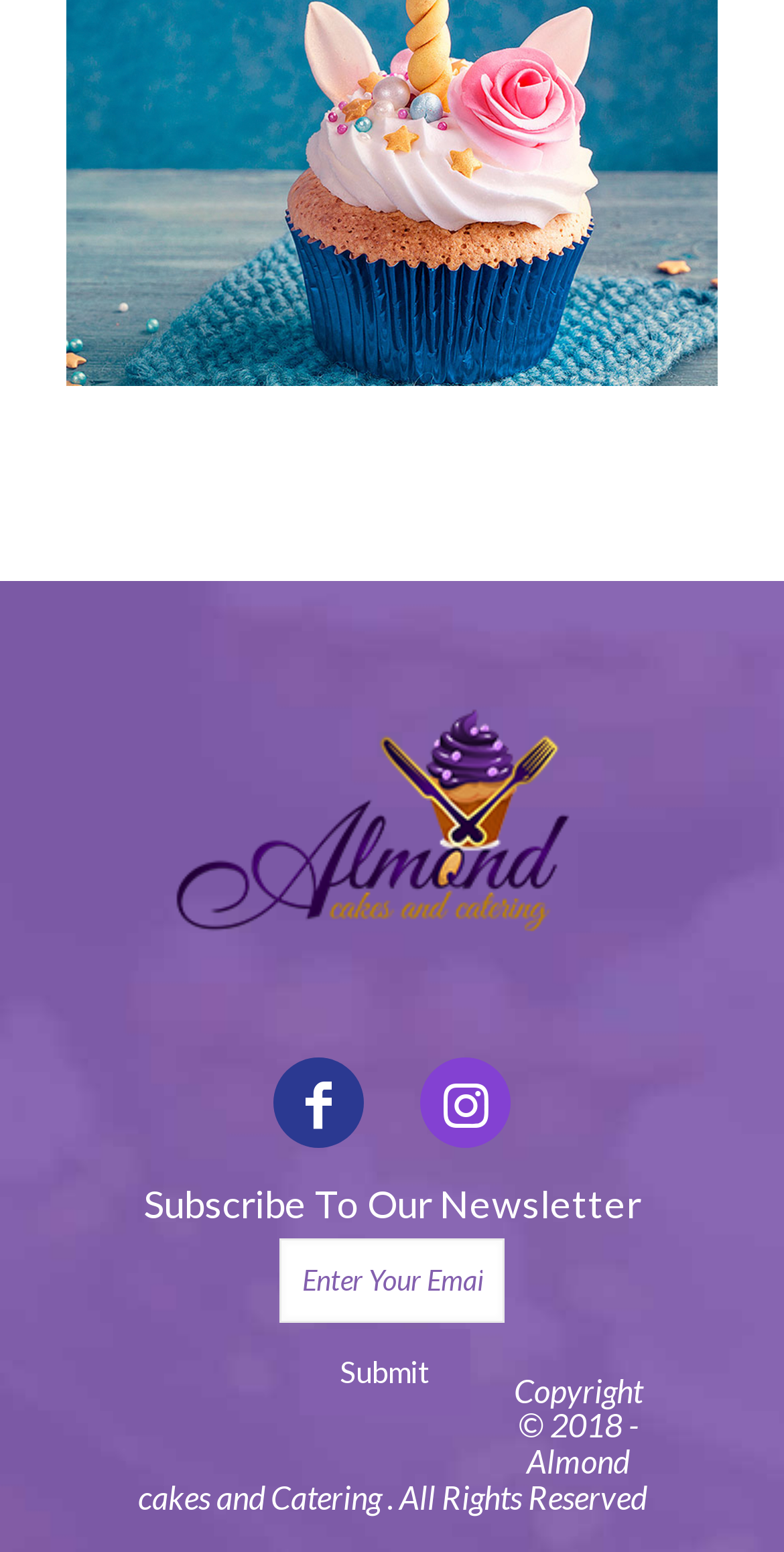Find and provide the bounding box coordinates for the UI element described with: "value="Submit"".

[0.382, 0.856, 0.6, 0.912]